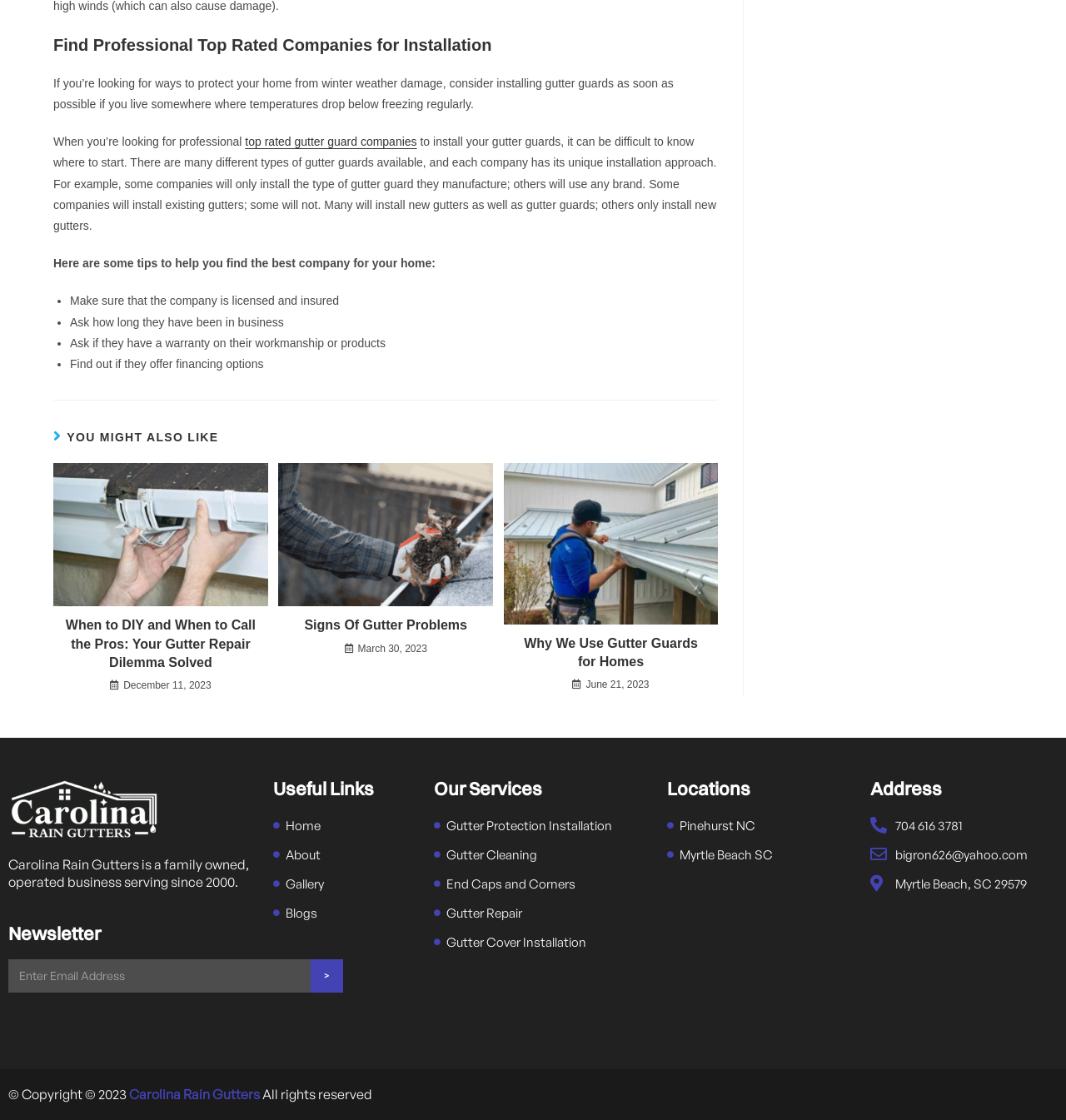Identify the bounding box coordinates for the region to click in order to carry out this instruction: "Click on the link to read more about the article When to DIY and When to Call the Pros: Your Gutter Repair Dilemma Solved". Provide the coordinates using four float numbers between 0 and 1, formatted as [left, top, right, bottom].

[0.05, 0.414, 0.251, 0.541]